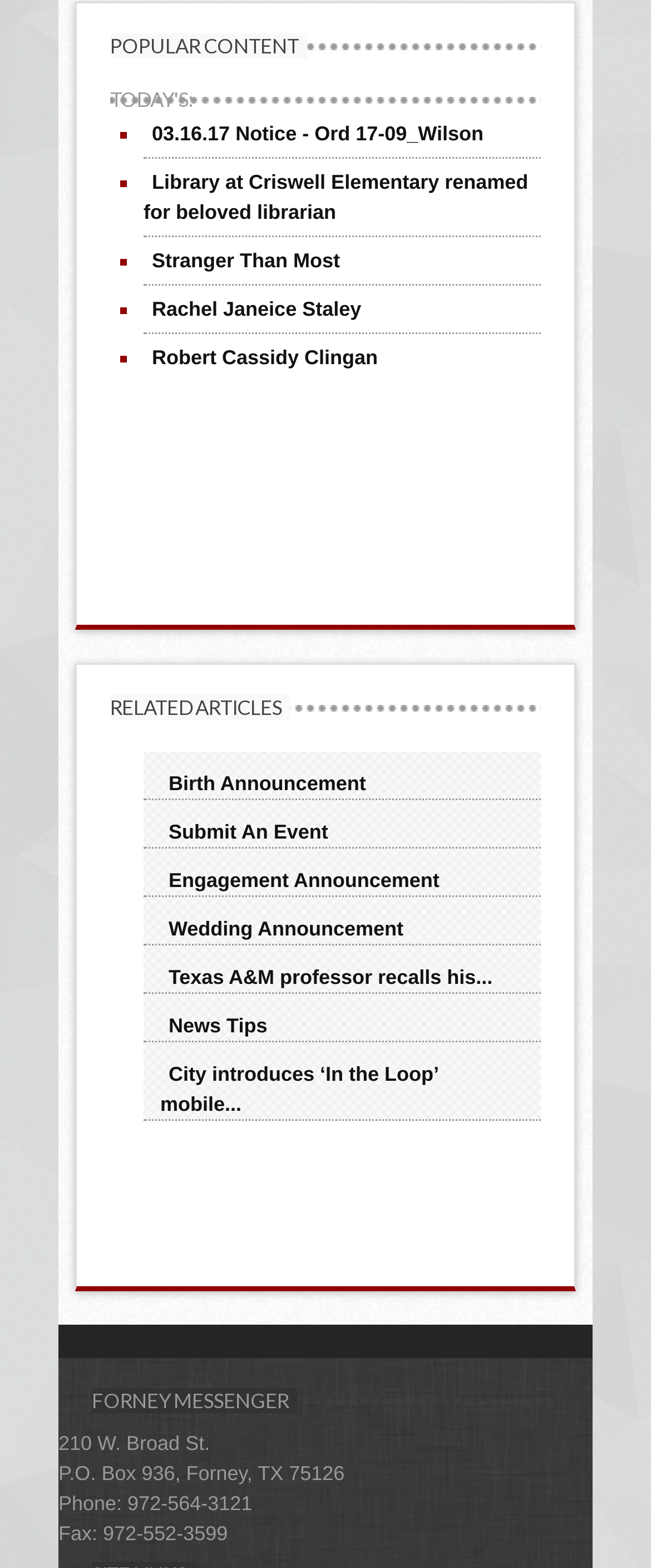Determine the bounding box for the described UI element: "03.16.17 Notice - Ord 17-09_Wilson".

[0.221, 0.077, 0.755, 0.092]